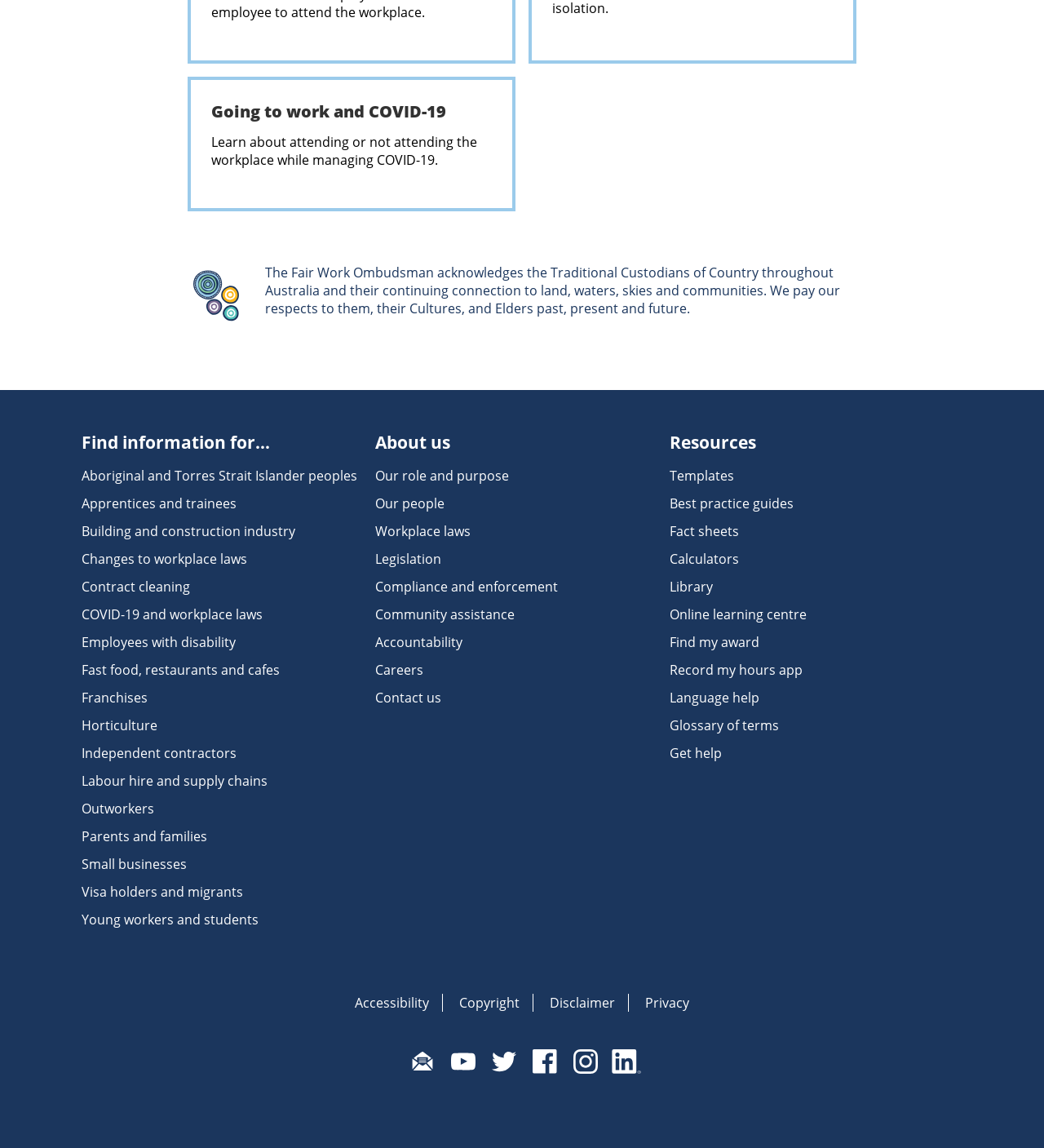How can I get help from the Fair Work Ombudsman?
Based on the content of the image, thoroughly explain and answer the question.

The 'Get help' link is provided in the navigation section, which suggests that users can get help from the Fair Work Ombudsman by clicking on this link and accessing the relevant resources and information.